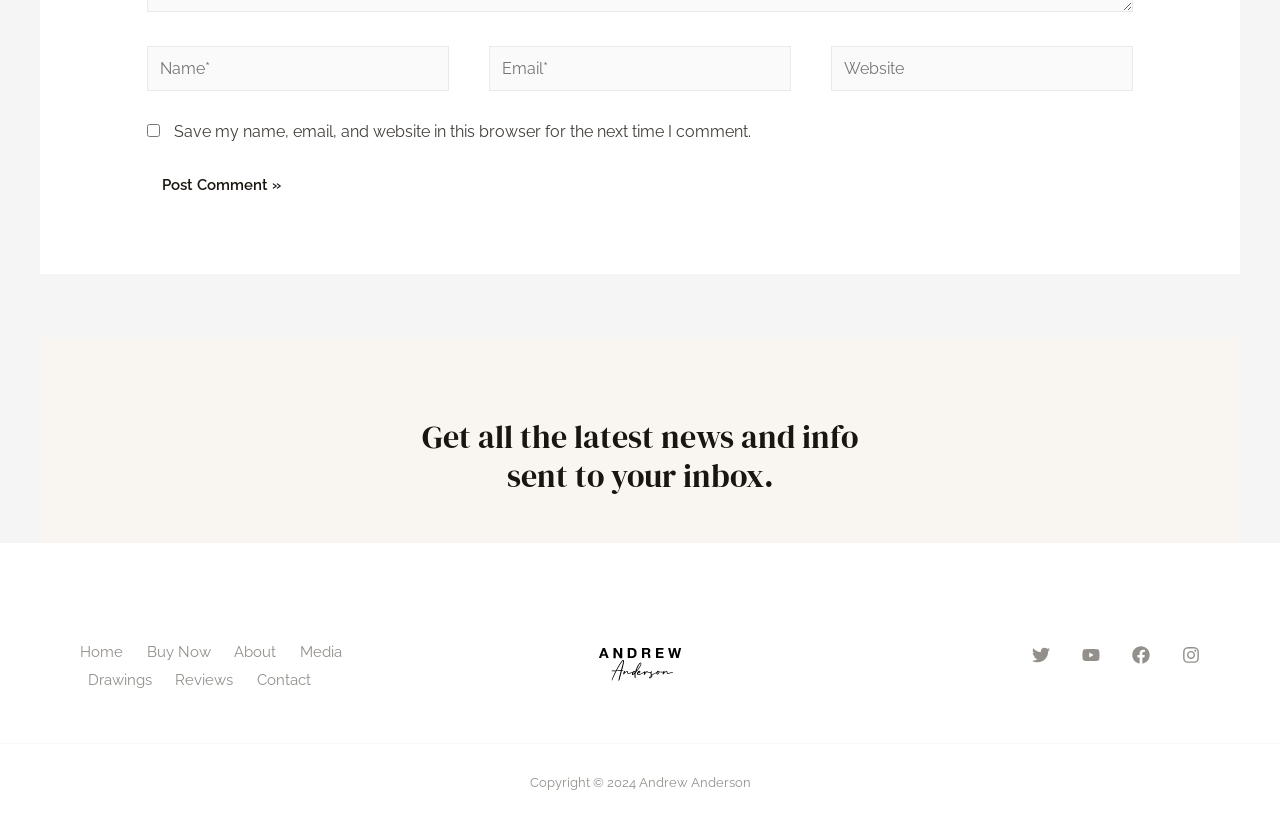Find the bounding box coordinates of the element to click in order to complete this instruction: "Click the home link". The bounding box coordinates must be four float numbers between 0 and 1, denoted as [left, top, right, bottom].

[0.062, 0.776, 0.109, 0.81]